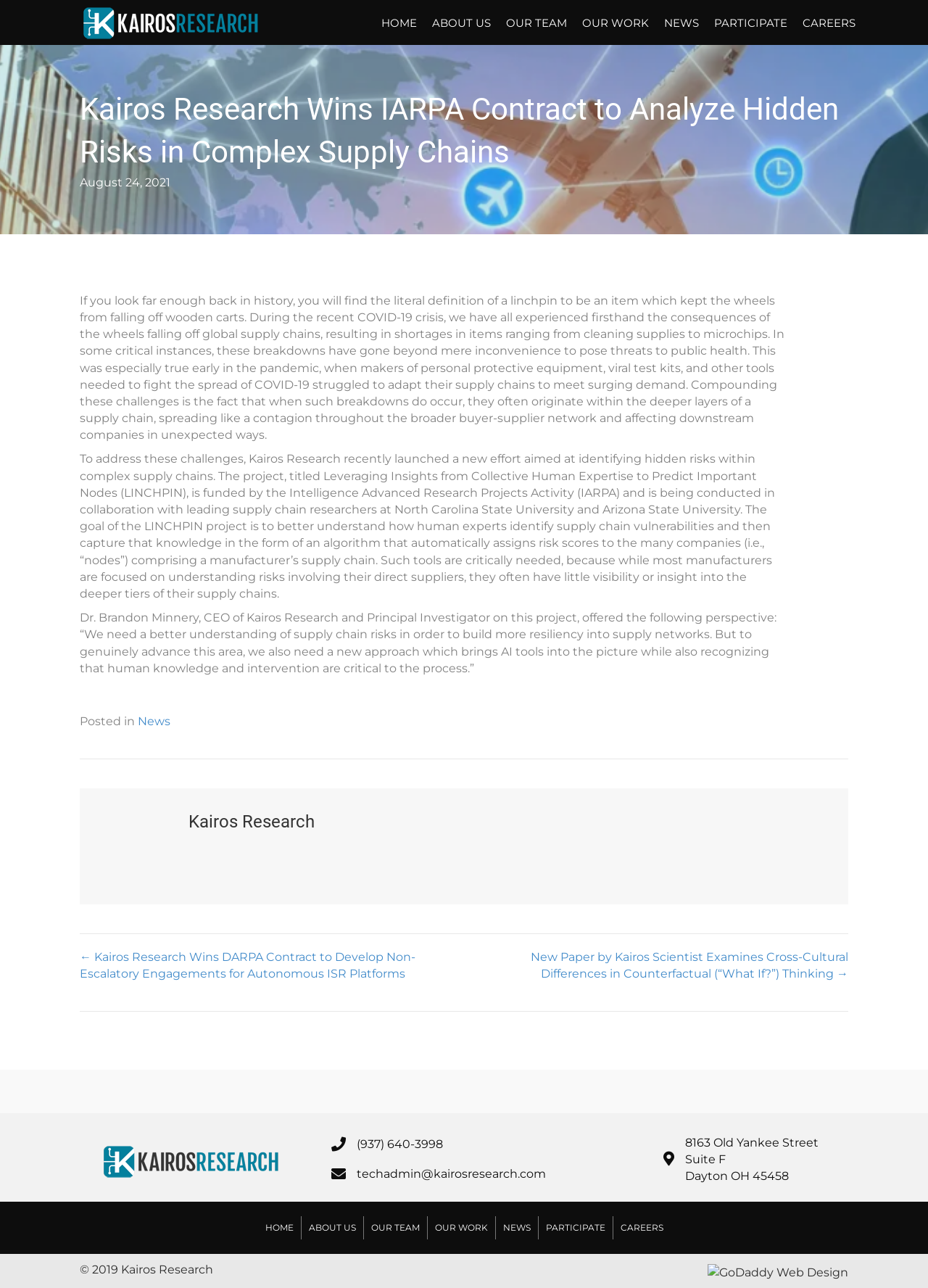What is the contact phone number?
Please interpret the details in the image and answer the question thoroughly.

I found the answer by looking at the bottom of the webpage, where the contact information is displayed. The phone number is listed as '(937) 640-3998'.